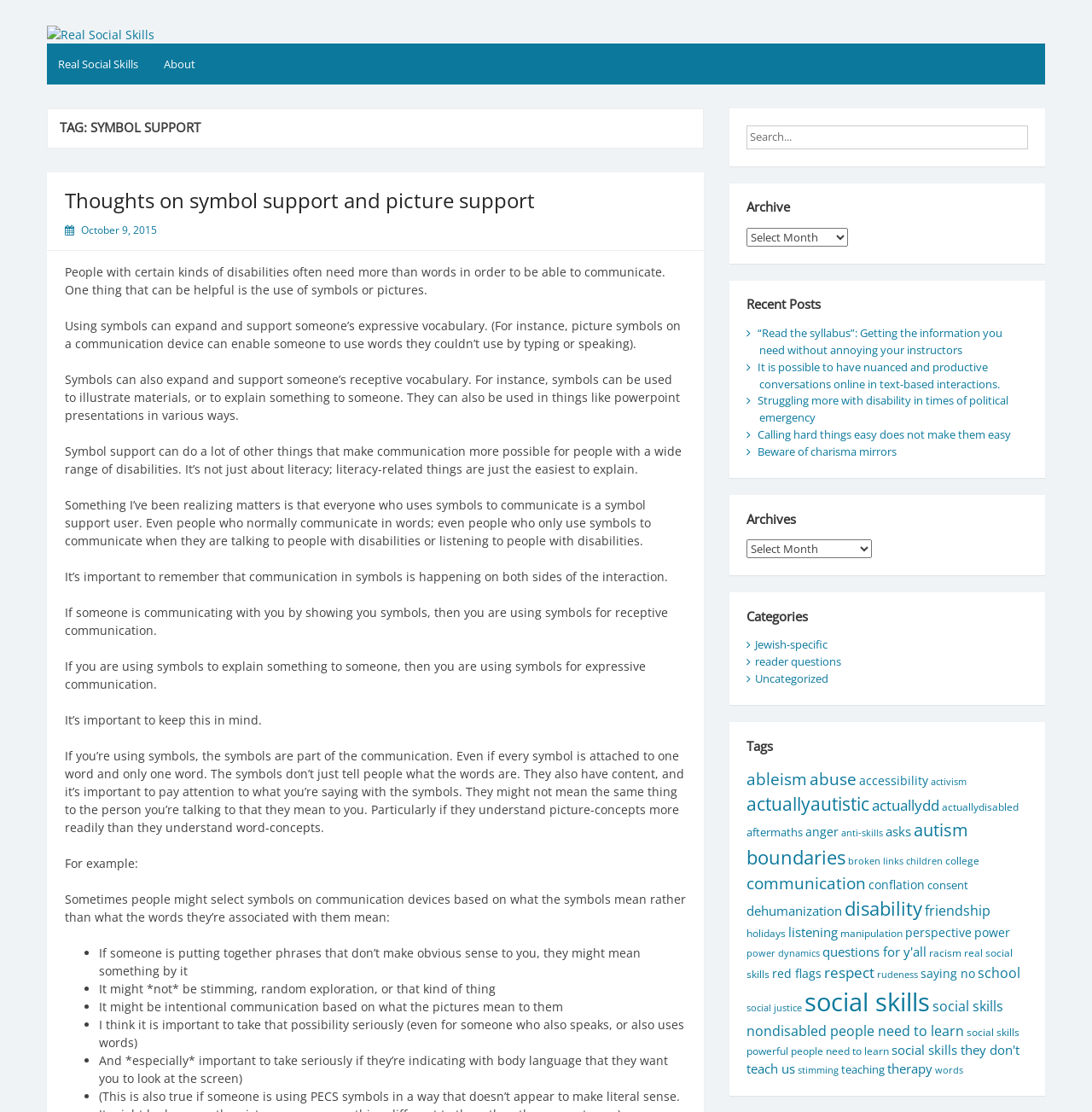Please respond in a single word or phrase: 
What is the purpose of symbol support?

To expand and support expressive and receptive vocabulary